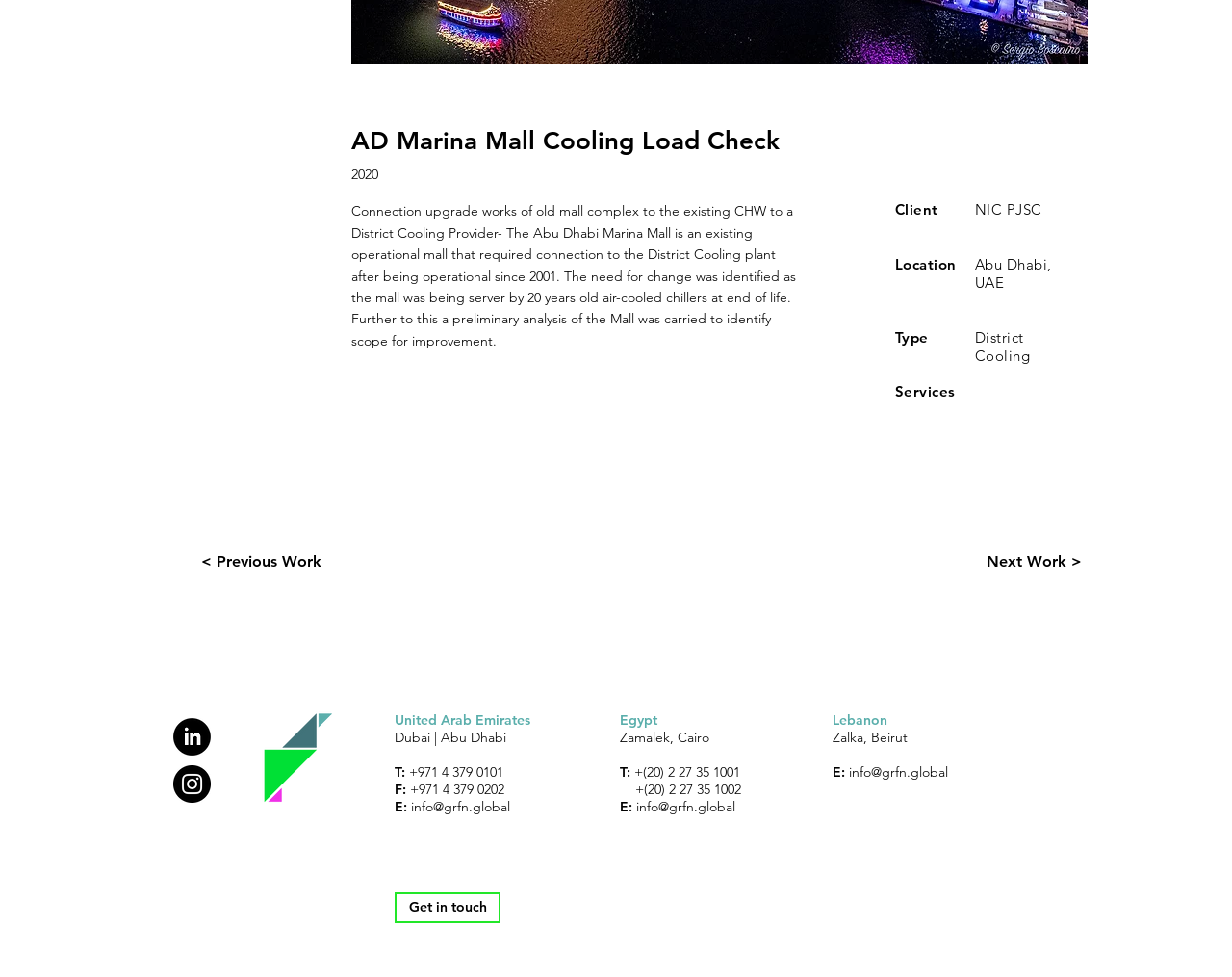Extract the bounding box for the UI element that matches this description: "< Previous Work".

[0.163, 0.556, 0.26, 0.595]